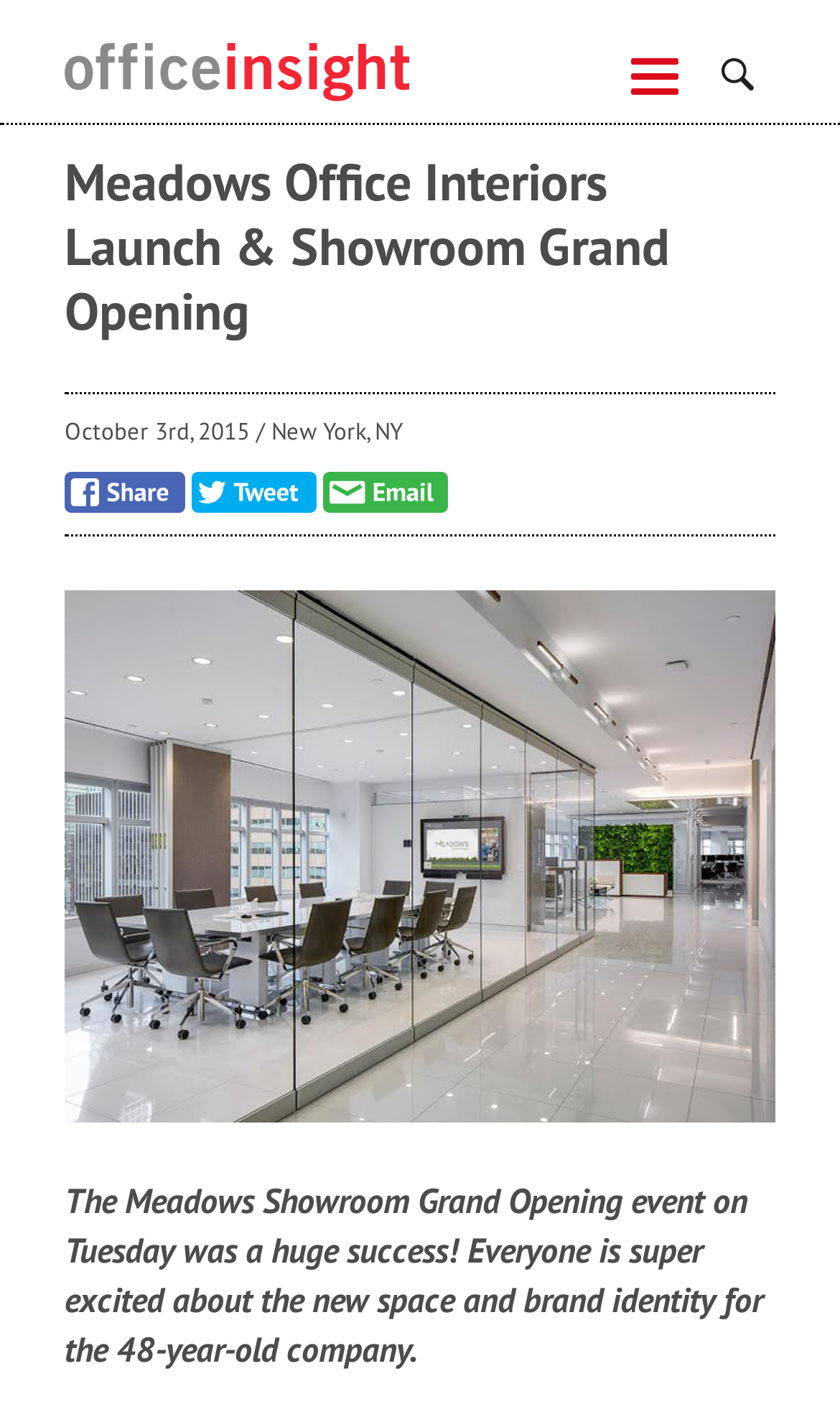Based on the element description: "Search", identify the UI element and provide its bounding box coordinates. Use four float numbers between 0 and 1, [left, top, right, bottom].

[0.833, 0.024, 0.923, 0.086]